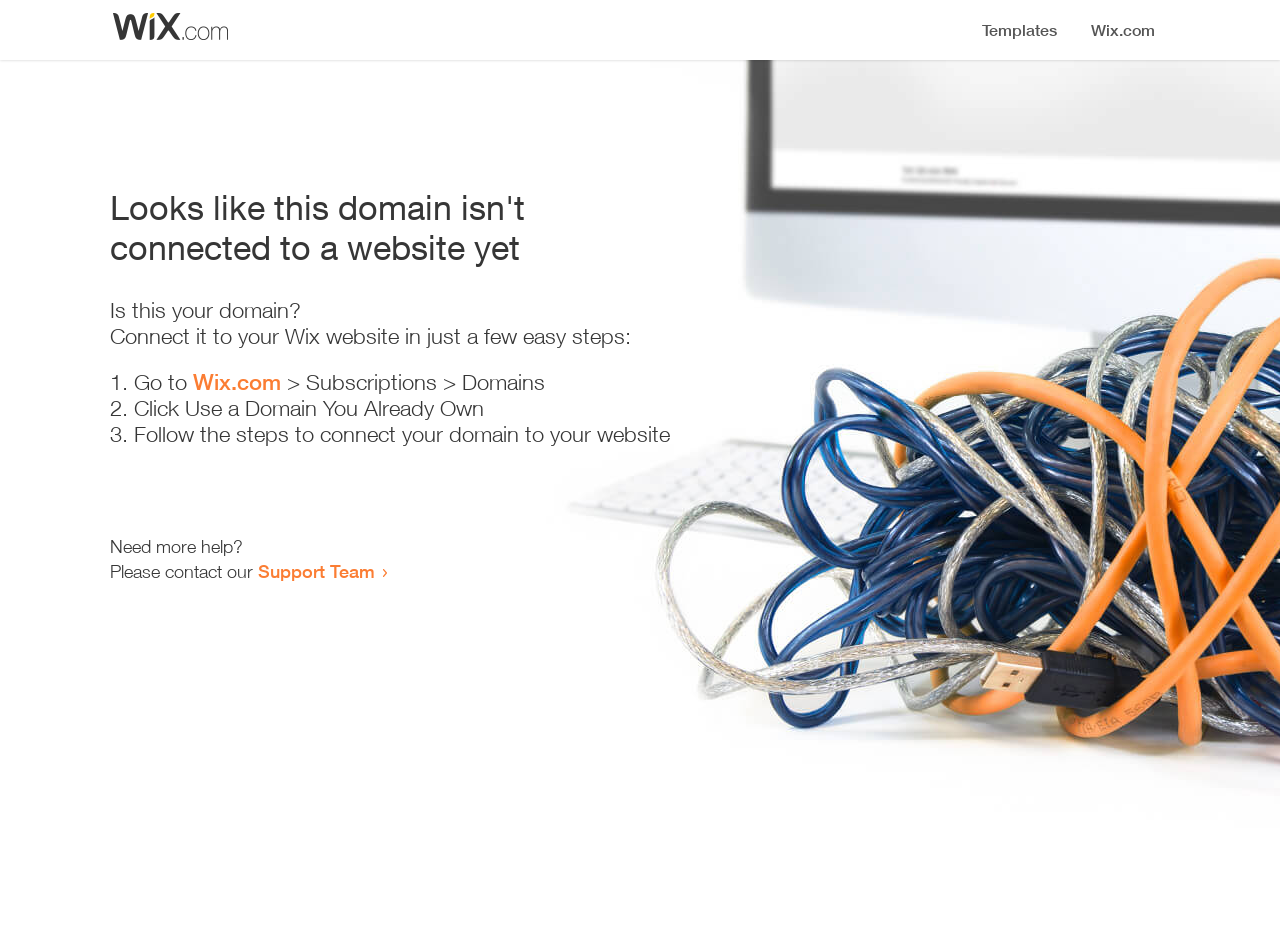Generate a thorough explanation of the webpage's elements.

This webpage appears to be an error page, indicating that a domain is not connected to a website yet. At the top, there is a small image, and below it, a heading that clearly states the error message. 

Below the heading, there is a question "Is this your domain?" followed by a brief instruction on how to connect the domain to a Wix website in a few easy steps. 

The instructions are presented in a numbered list format, with three steps. The first step is to go to Wix.com, followed by navigating to Subscriptions and then Domains. The second step is to click "Use a Domain You Already Own", and the third step is to follow the instructions to connect the domain to the website. 

At the bottom of the page, there is a message asking if the user needs more help, and providing a link to contact the Support Team.